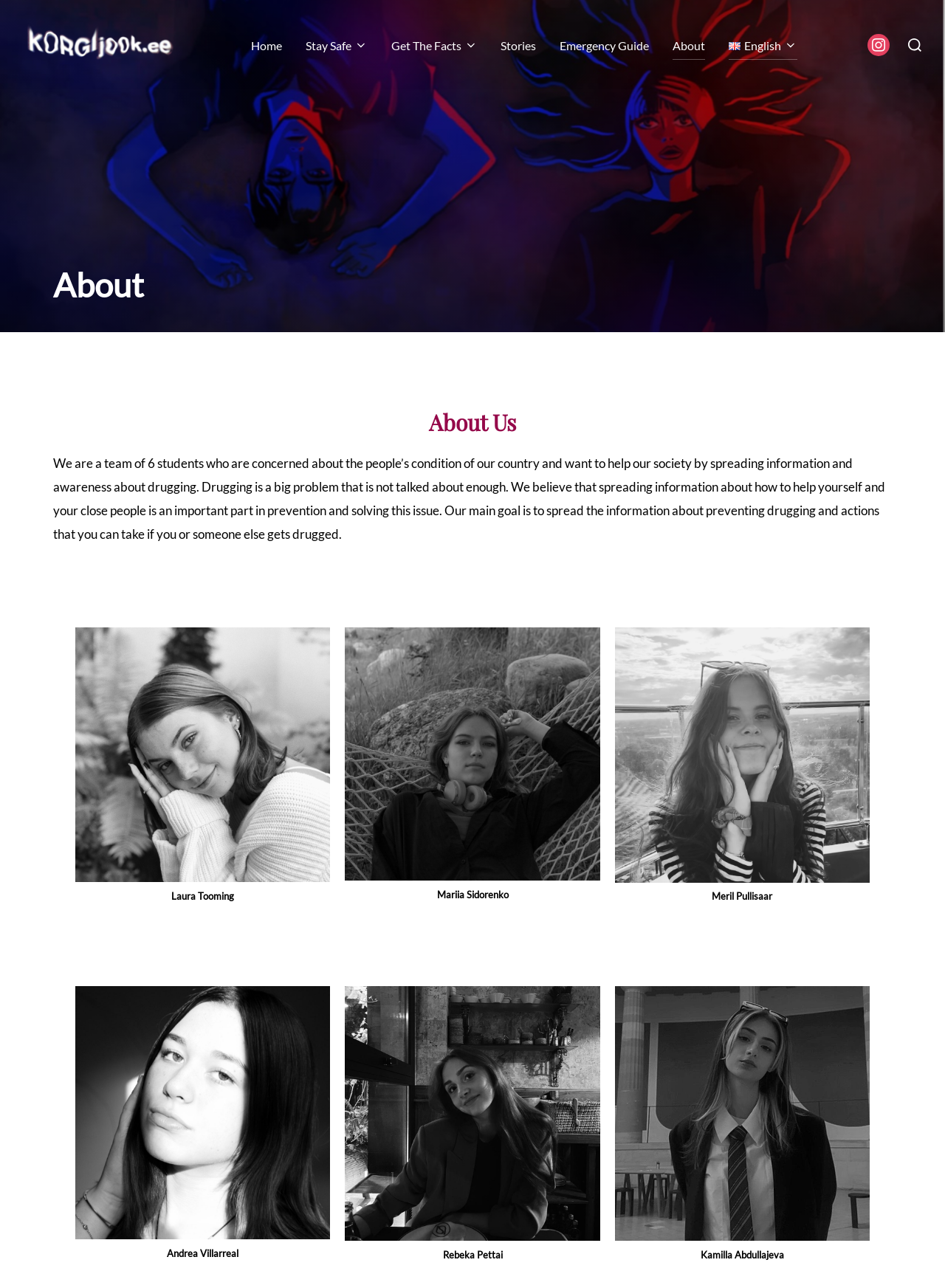Please identify the bounding box coordinates of the area I need to click to accomplish the following instruction: "Subscribe to the newsletter".

None